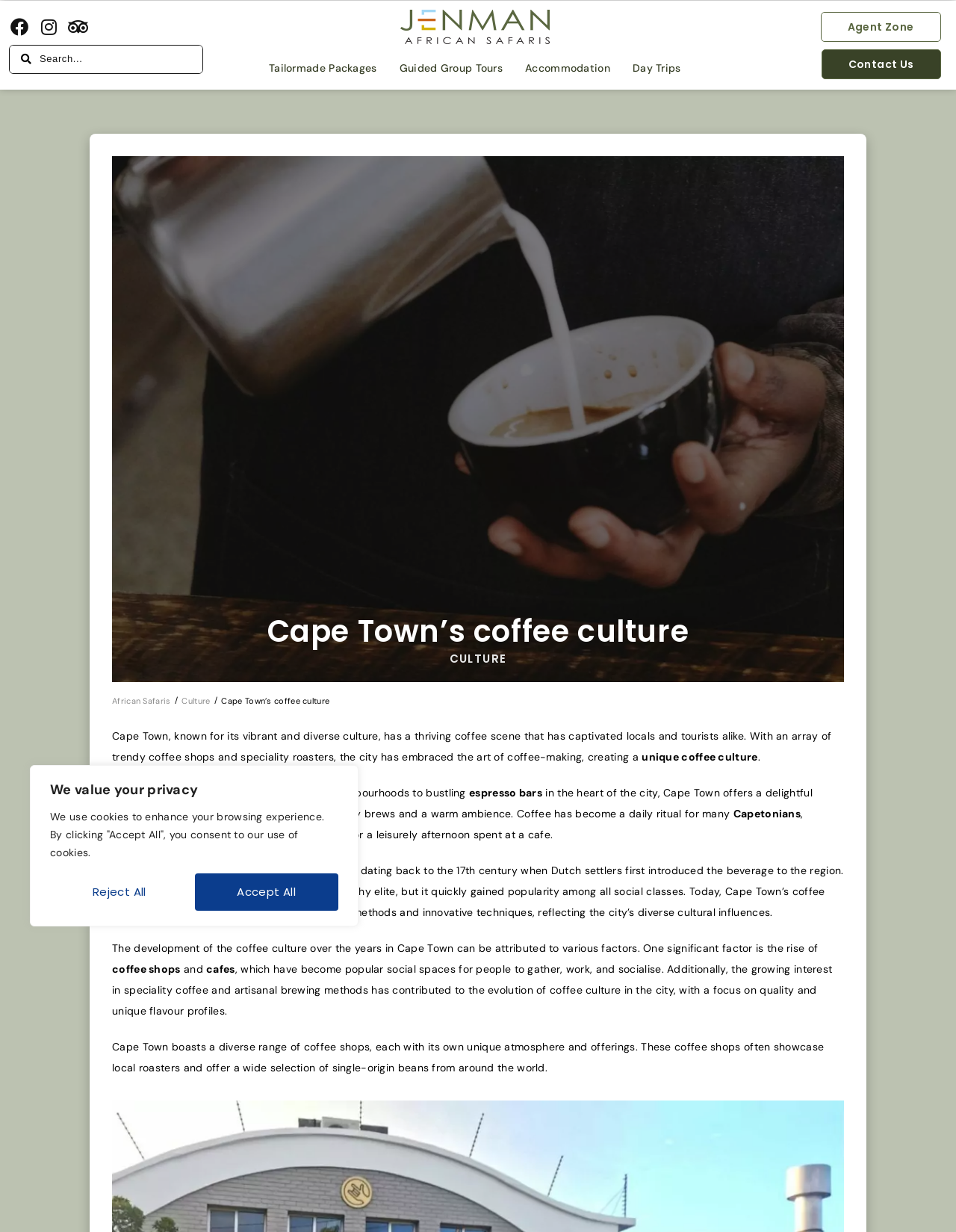Please locate the bounding box coordinates of the element that should be clicked to complete the given instruction: "Contact Us".

[0.859, 0.04, 0.984, 0.064]